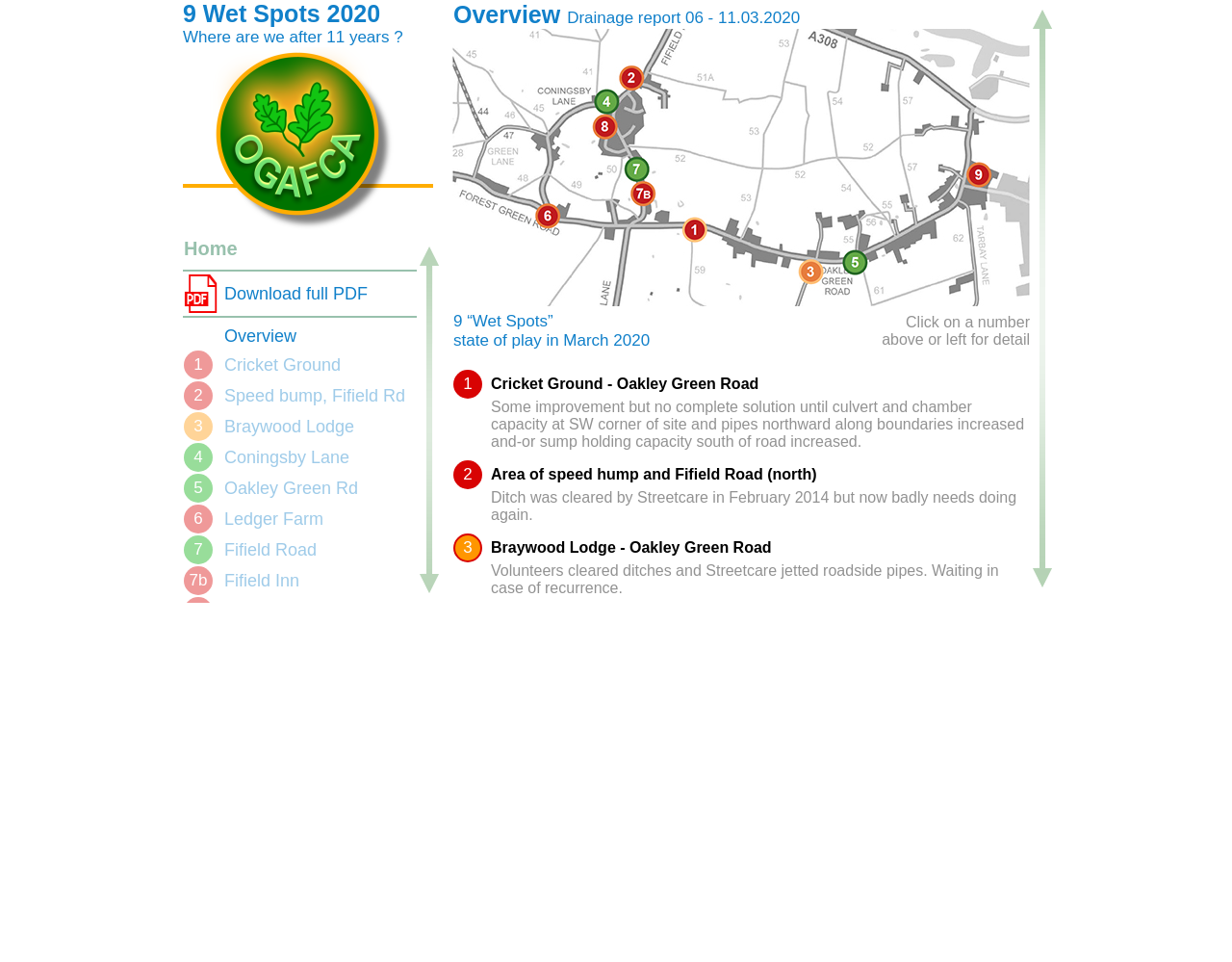Please provide the bounding box coordinates for the element that needs to be clicked to perform the instruction: "Go to Cricket Ground". The coordinates must consist of four float numbers between 0 and 1, formatted as [left, top, right, bottom].

[0.182, 0.369, 0.277, 0.389]